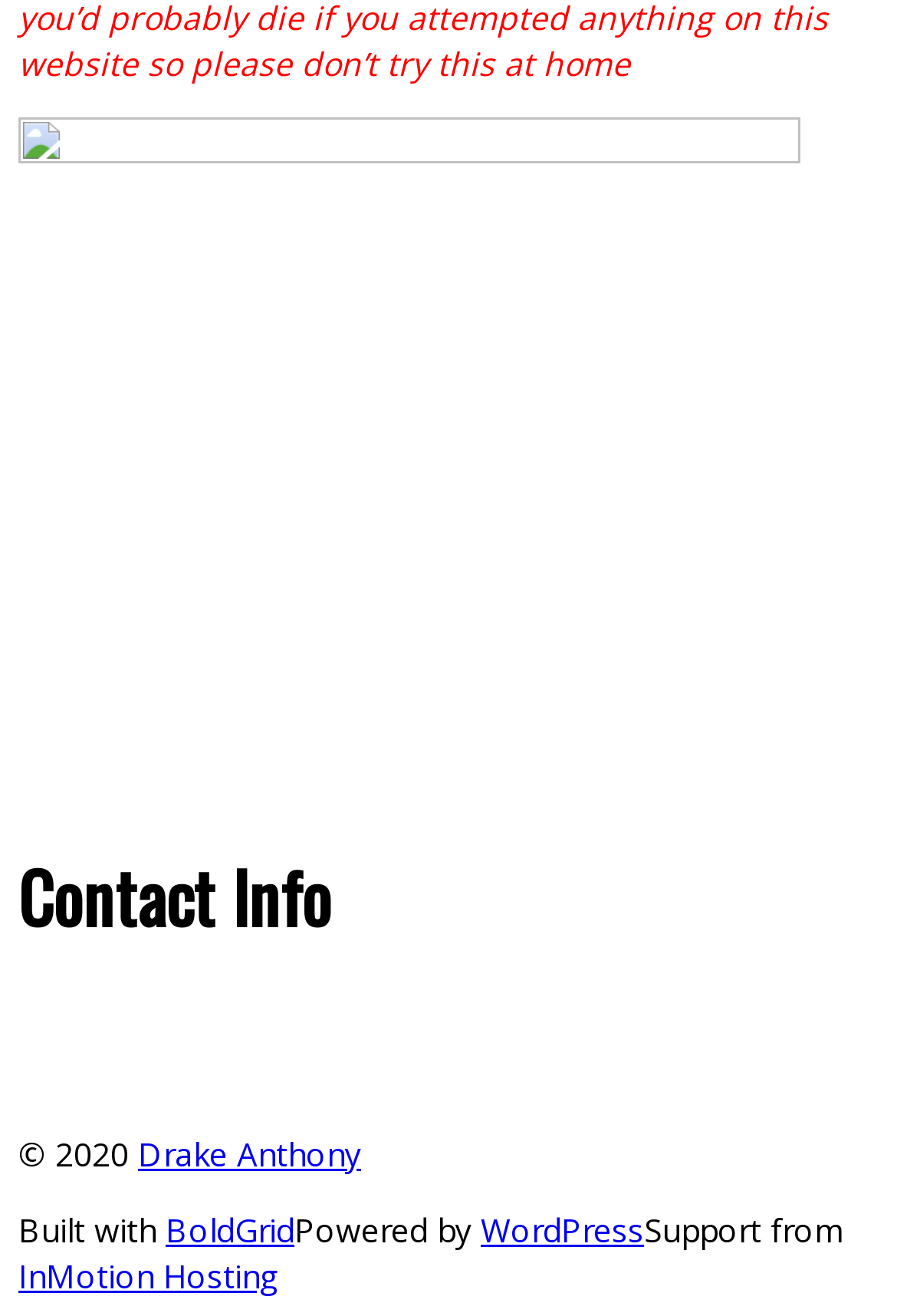What is the text to the right of 'Powered by'?
Refer to the image and respond with a one-word or short-phrase answer.

WordPress